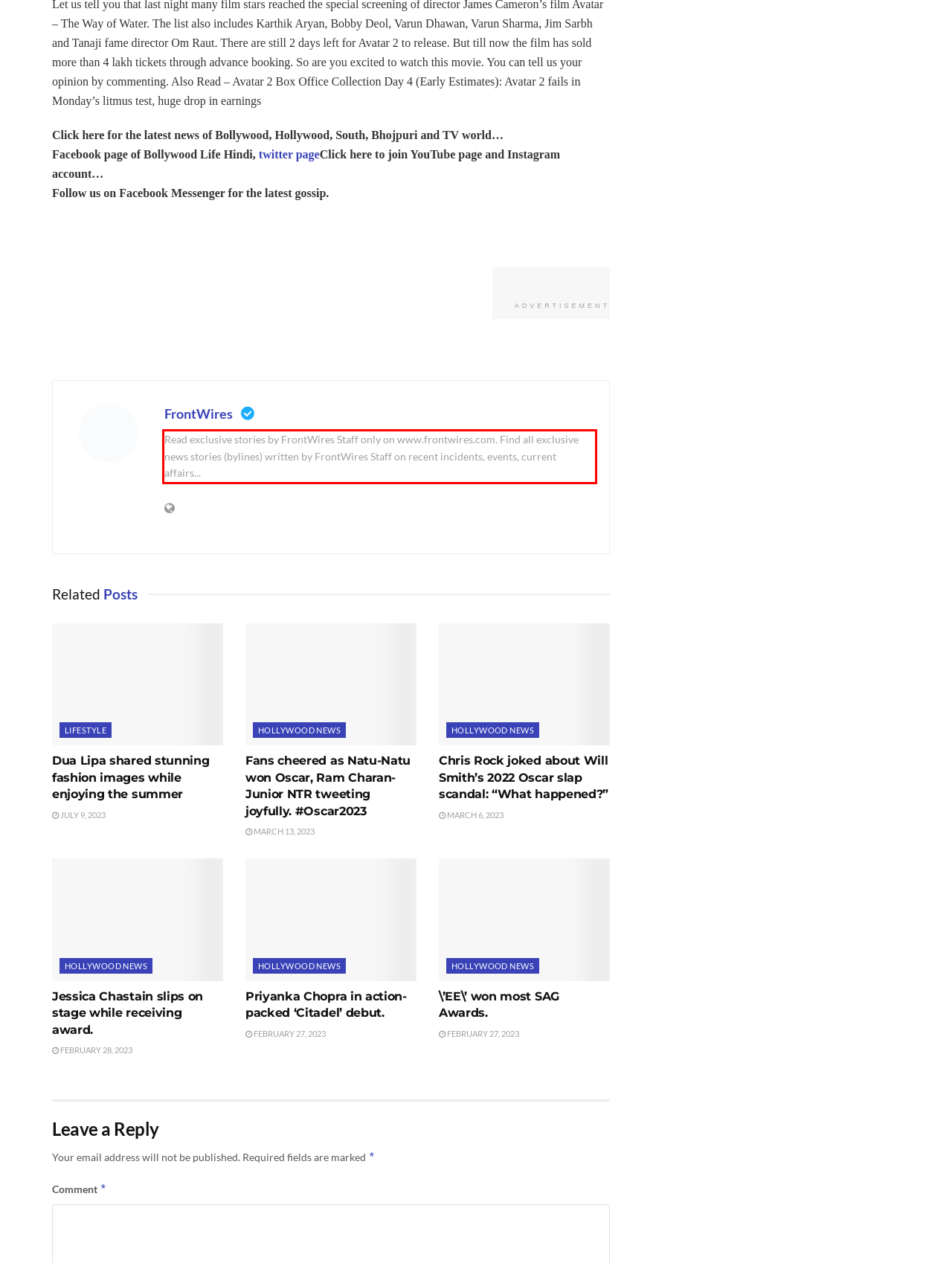You have a screenshot of a webpage where a UI element is enclosed in a red rectangle. Perform OCR to capture the text inside this red rectangle.

Read exclusive stories by FrontWires Staff only on www.frontwires.com. Find all exclusive news stories (bylines) written by FrontWires Staff on recent incidents, events, current affairs...